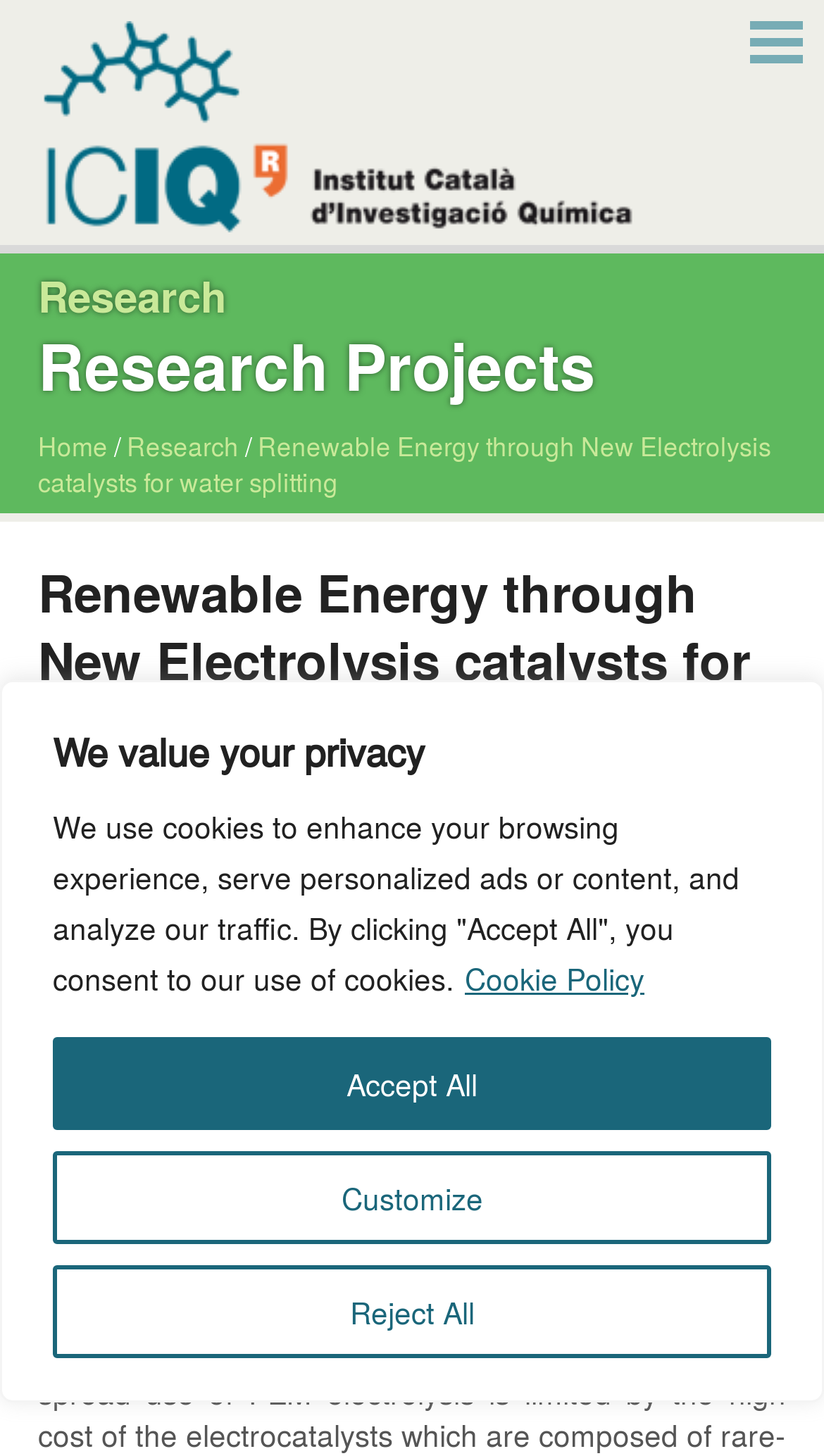Provide your answer in a single word or phrase: 
What is the first item in the navigation path?

Home